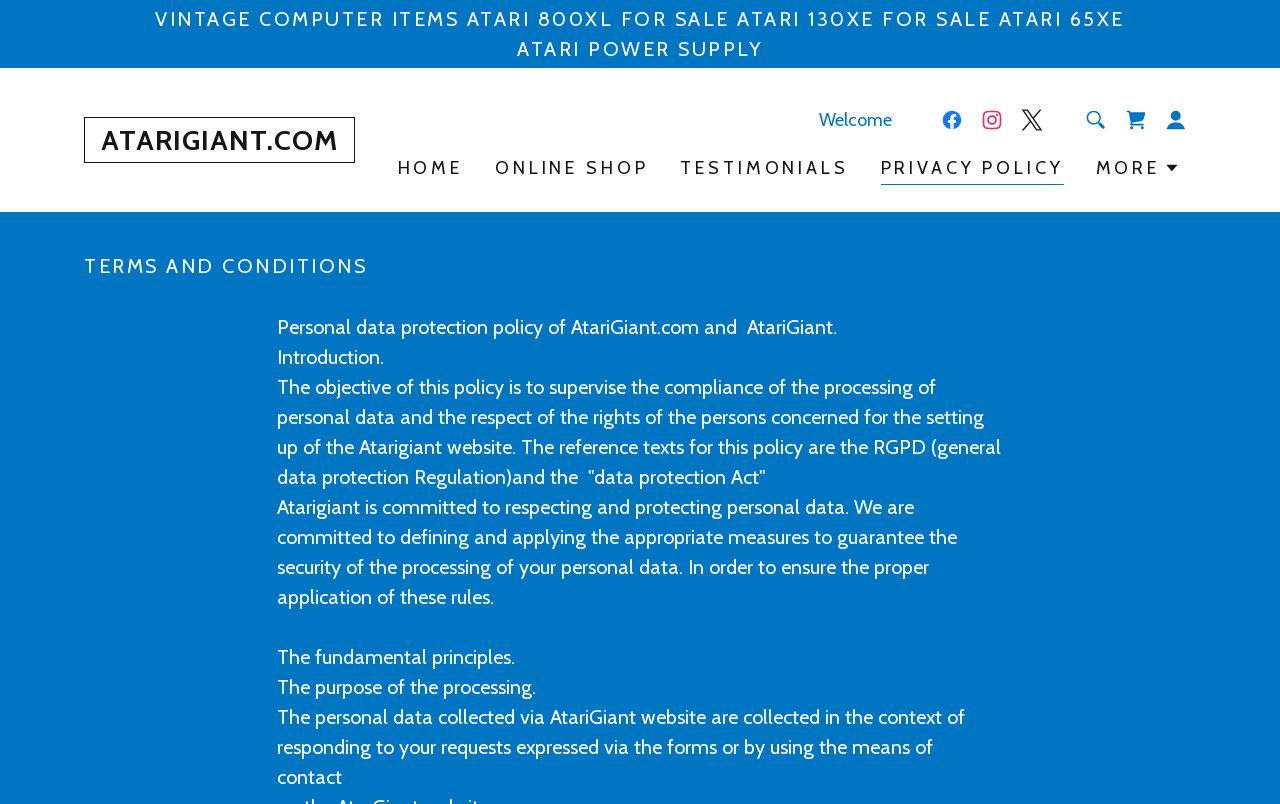Please locate the bounding box coordinates for the element that should be clicked to achieve the following instruction: "Click on the 'Shopping Cart Icon'". Ensure the coordinates are given as four float numbers between 0 and 1, i.e., [left, top, right, bottom].

[0.872, 0.124, 0.903, 0.174]